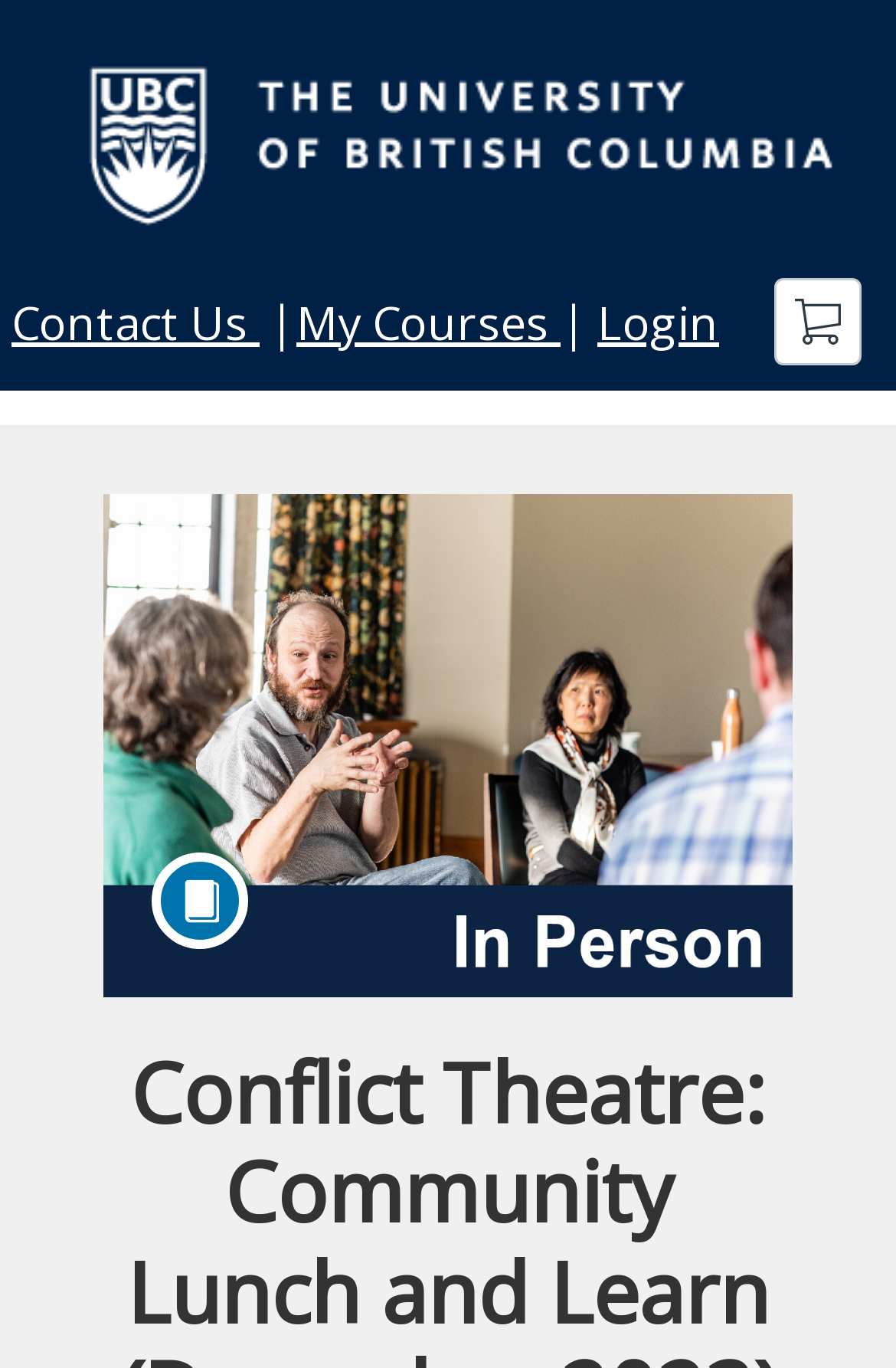Reply to the question with a single word or phrase:
What is the text on the button in the top right corner?

Cart